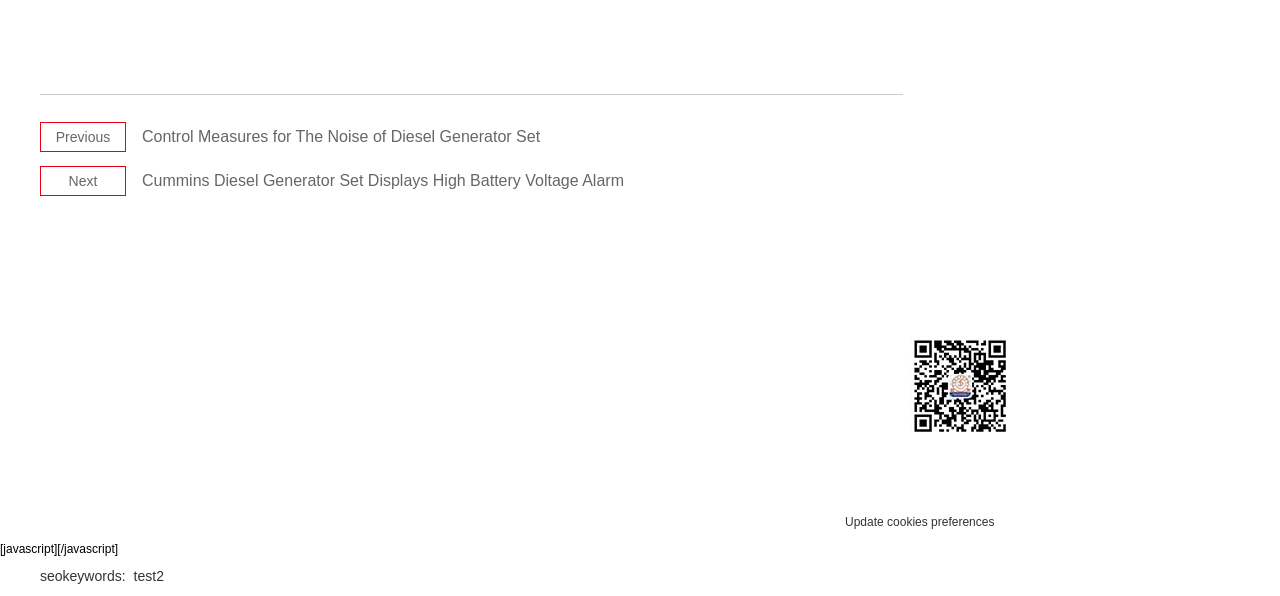Identify the bounding box coordinates of the area that should be clicked in order to complete the given instruction: "Learn about Translation Services UK". The bounding box coordinates should be four float numbers between 0 and 1, i.e., [left, top, right, bottom].

None